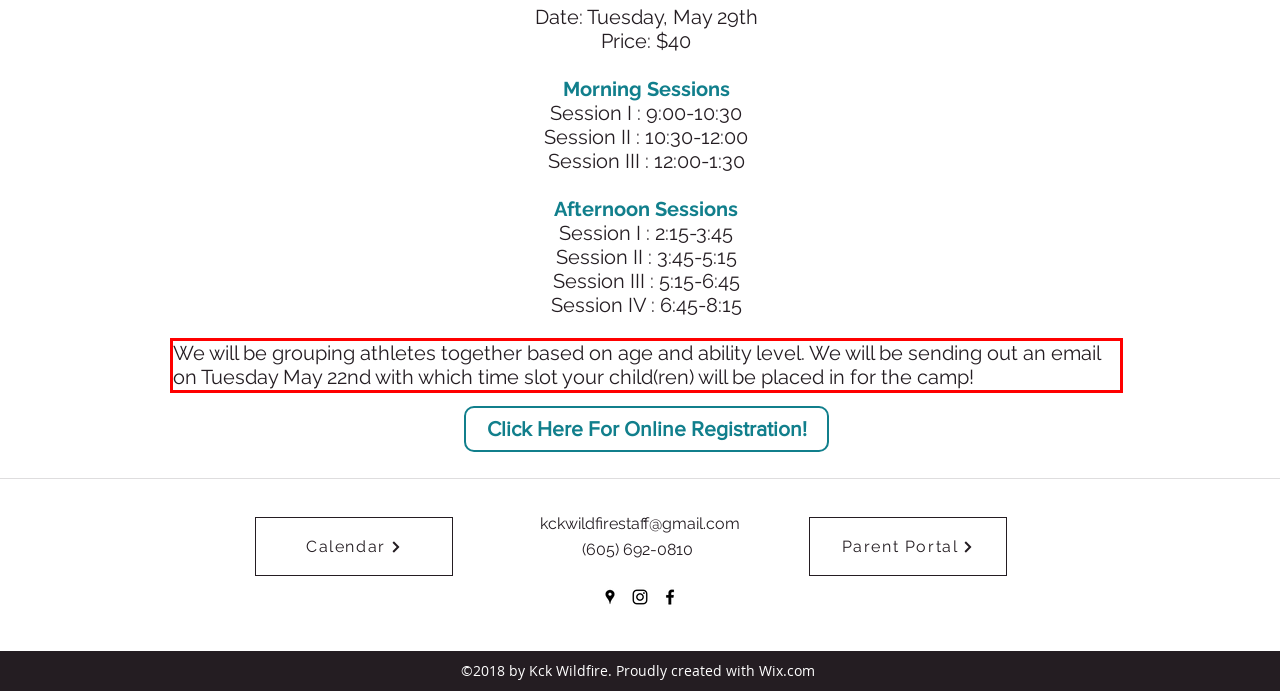View the screenshot of the webpage and identify the UI element surrounded by a red bounding box. Extract the text contained within this red bounding box.

We will be grouping athletes together based on age and ability level. We will be sending out an email on Tuesday May 22nd with which time slot your child(ren) will be placed in for the camp!